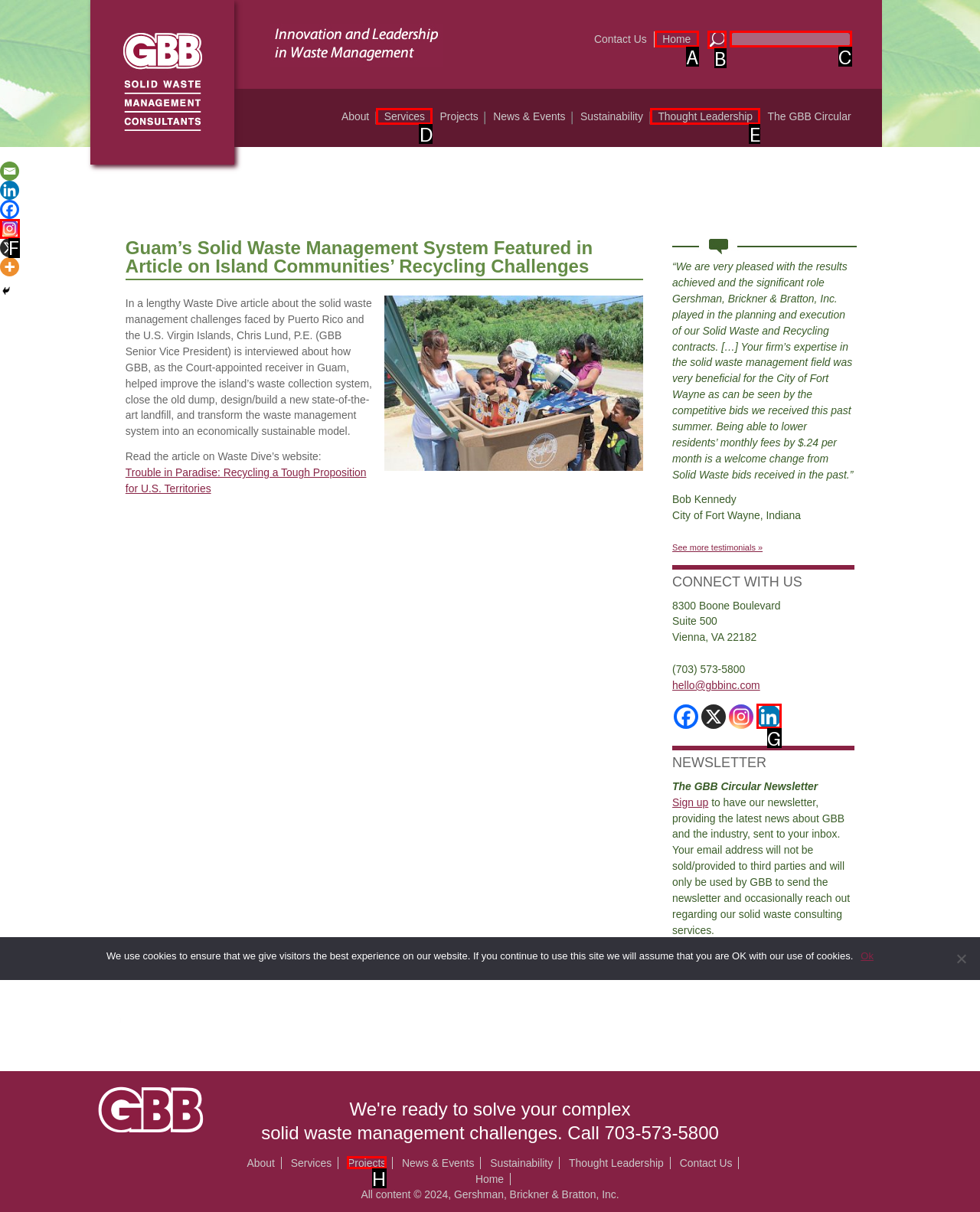Tell me which one HTML element best matches the description: info@ecva.net
Answer with the option's letter from the given choices directly.

None